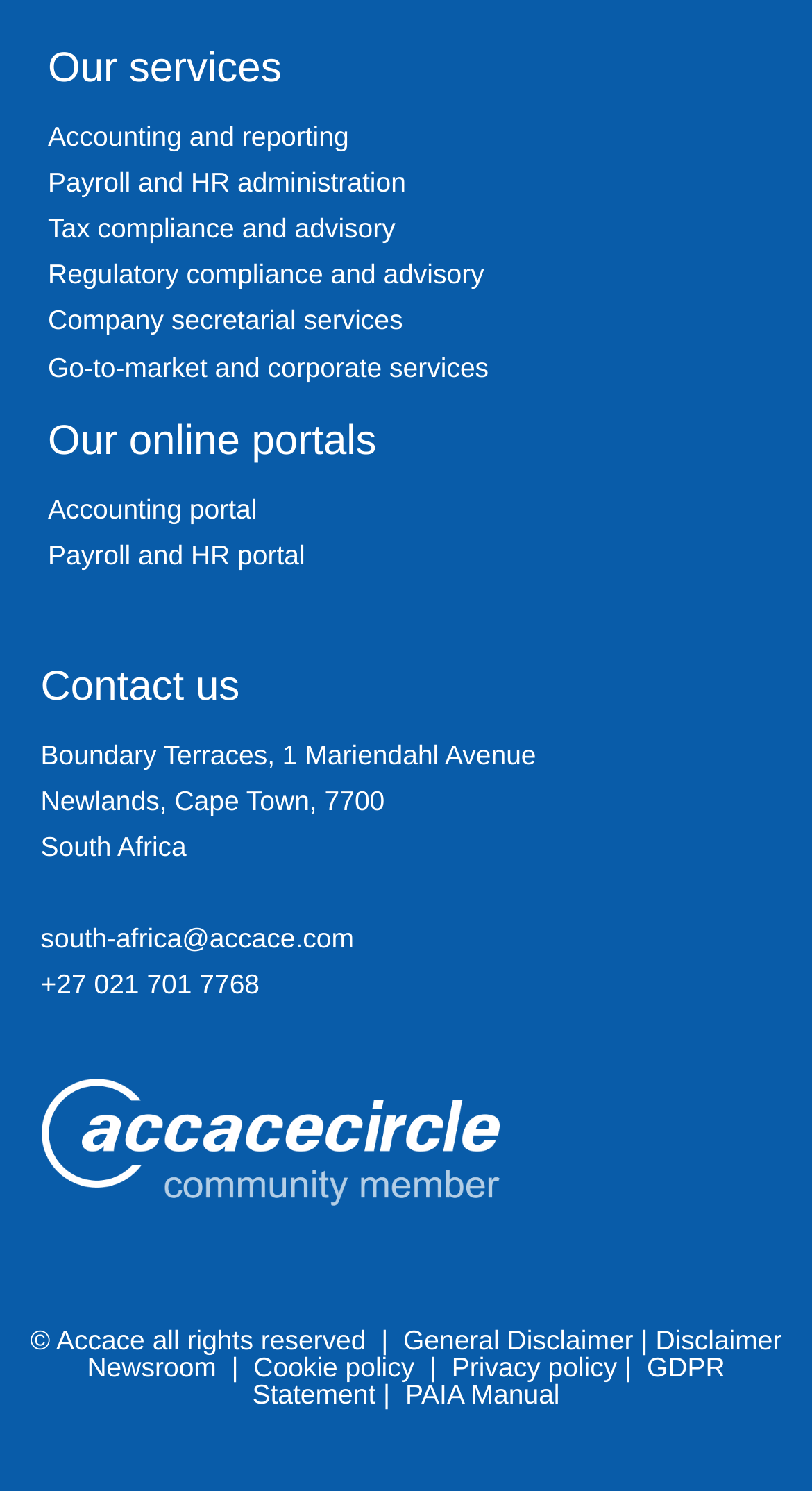Pinpoint the bounding box coordinates of the area that must be clicked to complete this instruction: "Access payroll and HR administration".

[0.059, 0.112, 0.5, 0.133]